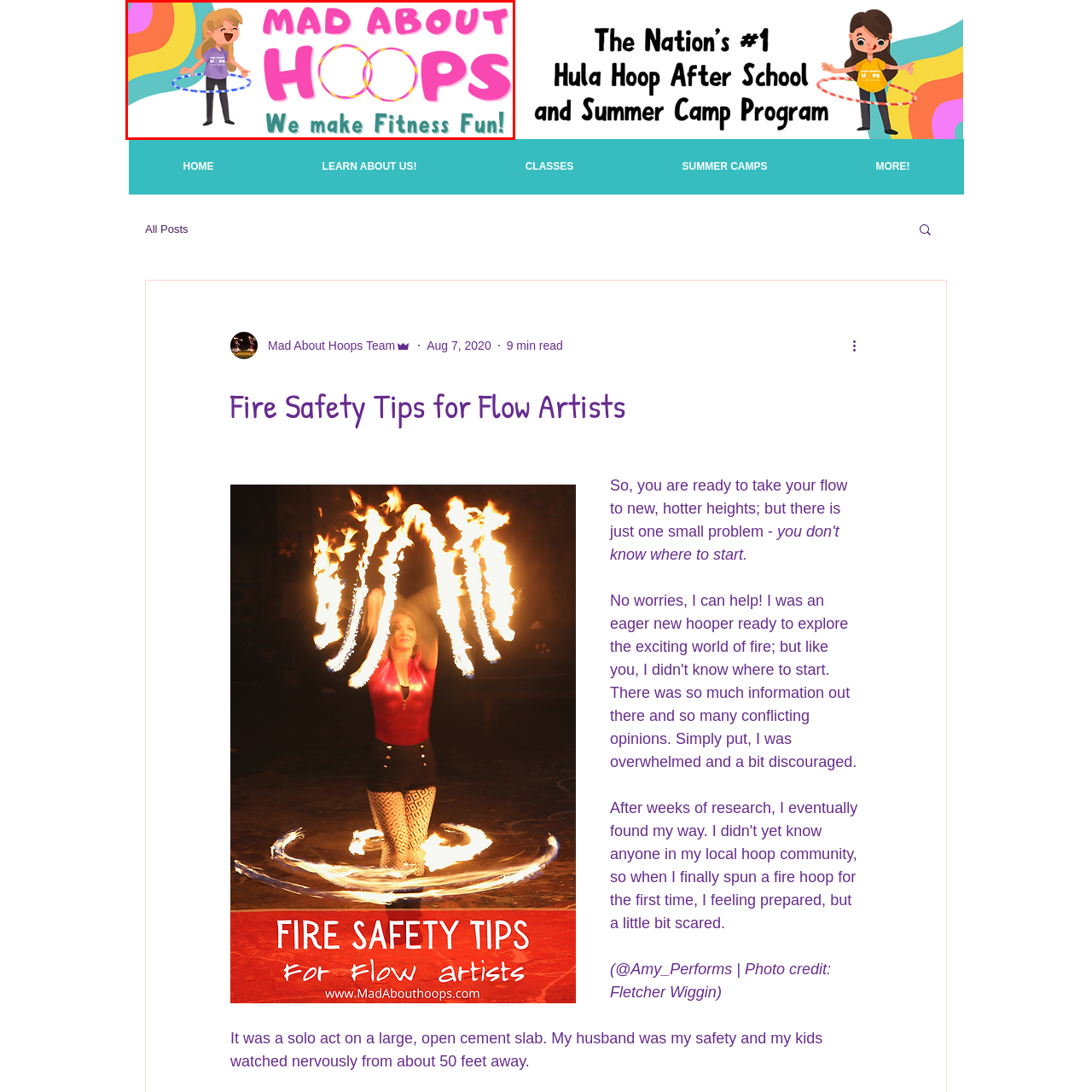Offer an in-depth description of the scene contained in the red rectangle.

The image features a vibrant and playful design promoting "Mad About Hoops," a fitness program that emphasizes fun through hula hooping. Central to the image is a cheerful animated character, a girl with flowing blonde hair, joyfully hula hooping. She is depicted in a dynamic pose, embodying excitement and energy. 

Behind her, a colorful backdrop includes playful shapes and a radiant rainbow design, enhancing the lively atmosphere. The bold text prominently displays "MAD ABOUT HOOPS" in a fun, eye-catching font, with "We make Fitness Fun!" positioned below in a softer, engaging style, reinforcing the theme of enjoyable physical activity. This image aligns perfectly with the mission of the program to make fitness engaging and accessible through creative movement.